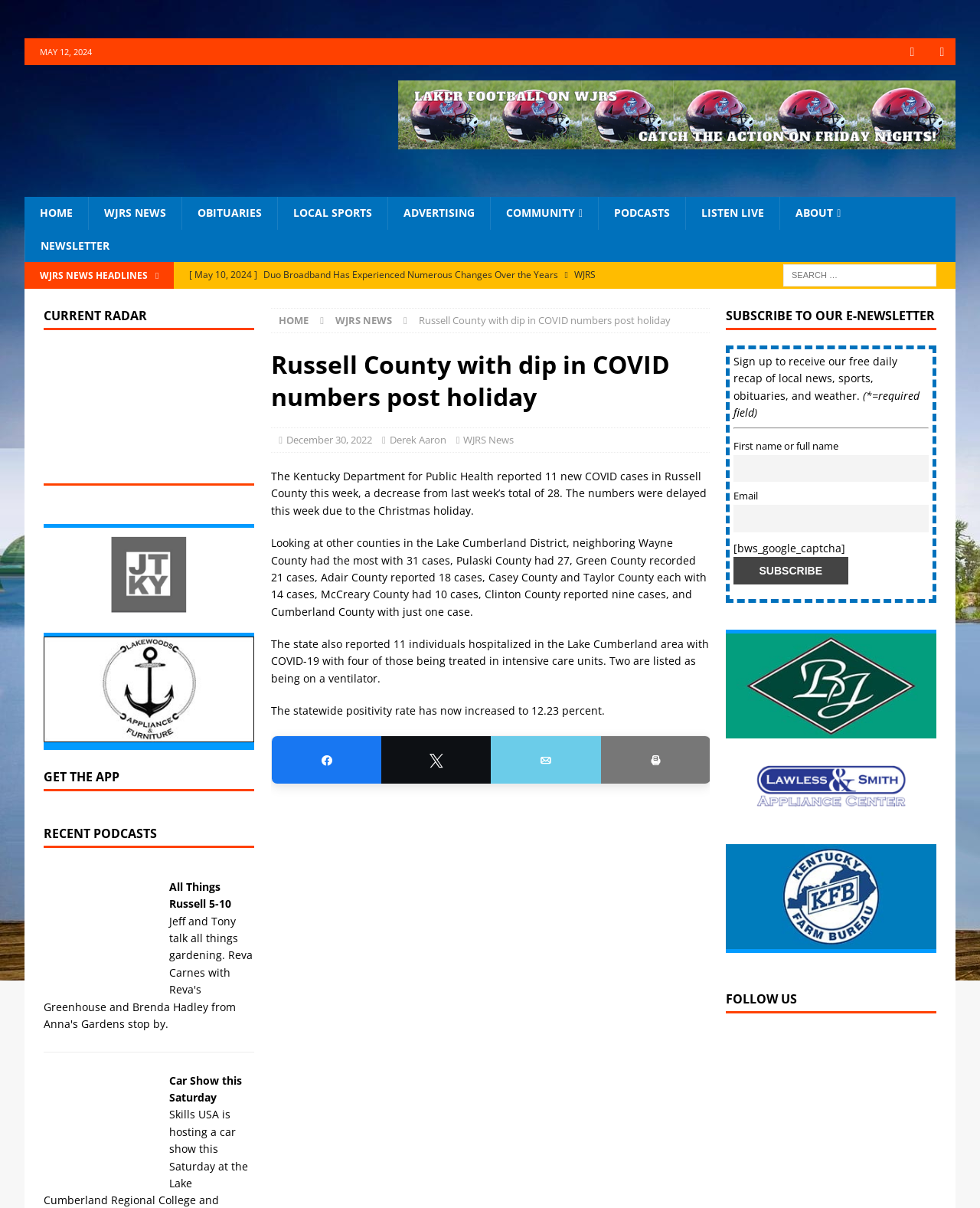Can you find the bounding box coordinates for the UI element given this description: "aria-label="ky-farm-bureau""? Provide the coordinates as four float numbers between 0 and 1: [left, top, right, bottom].

[0.74, 0.772, 0.955, 0.784]